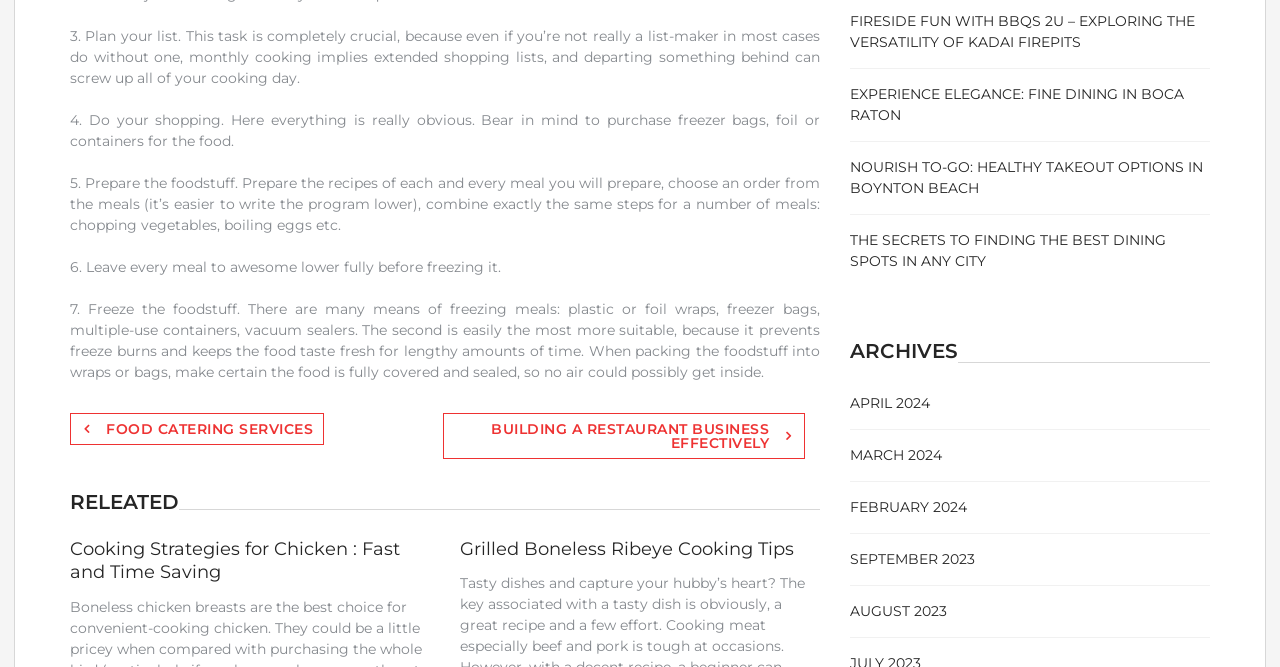Respond to the question with just a single word or phrase: 
What is the topic of the link 'FIRESIDE FUN WITH BBQS 2U – EXPLORING THE VERSATILITY OF KADAI FIREPITS'?

BBQs